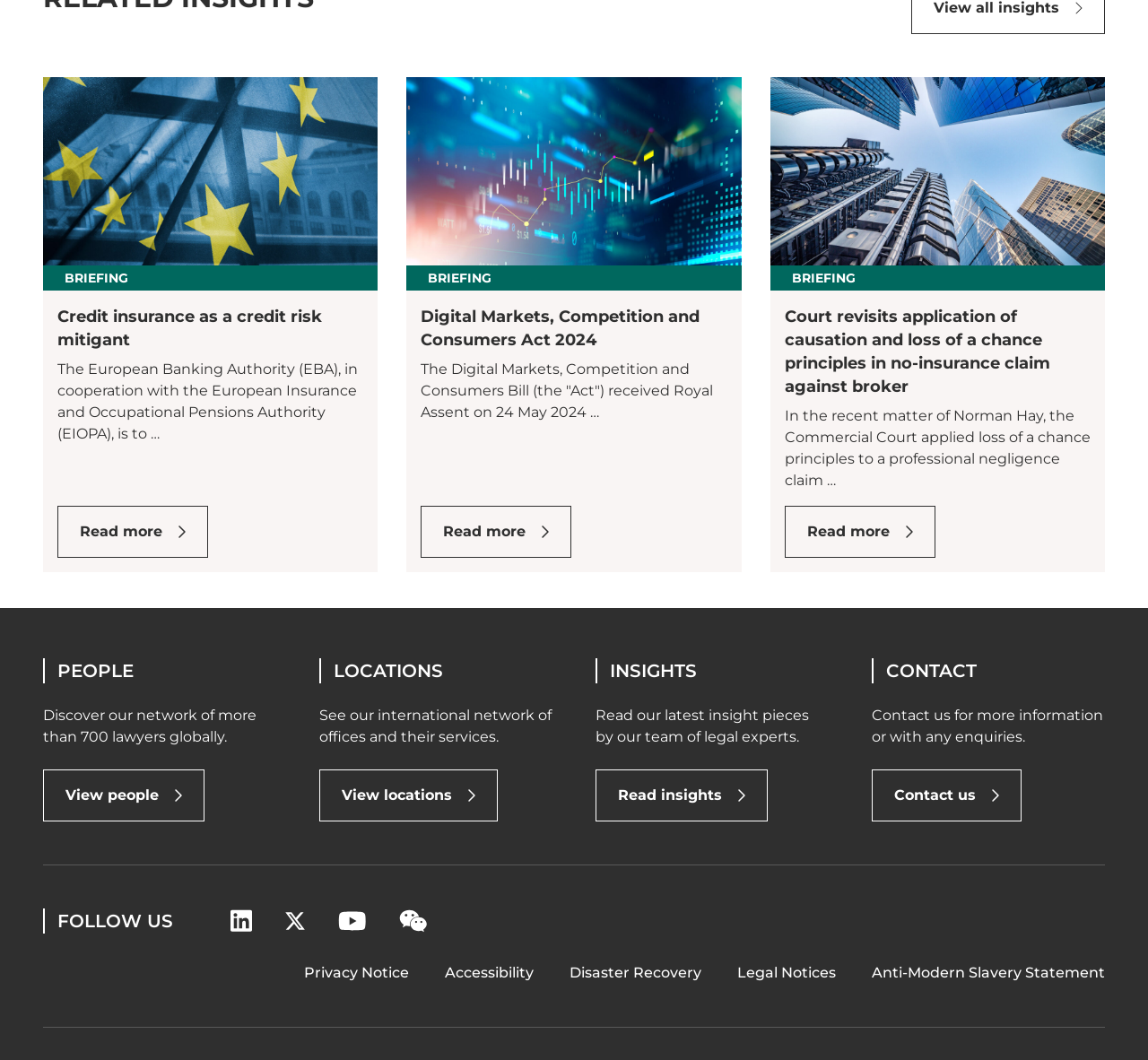Can you find the bounding box coordinates for the element to click on to achieve the instruction: "View people"?

[0.038, 0.726, 0.178, 0.775]